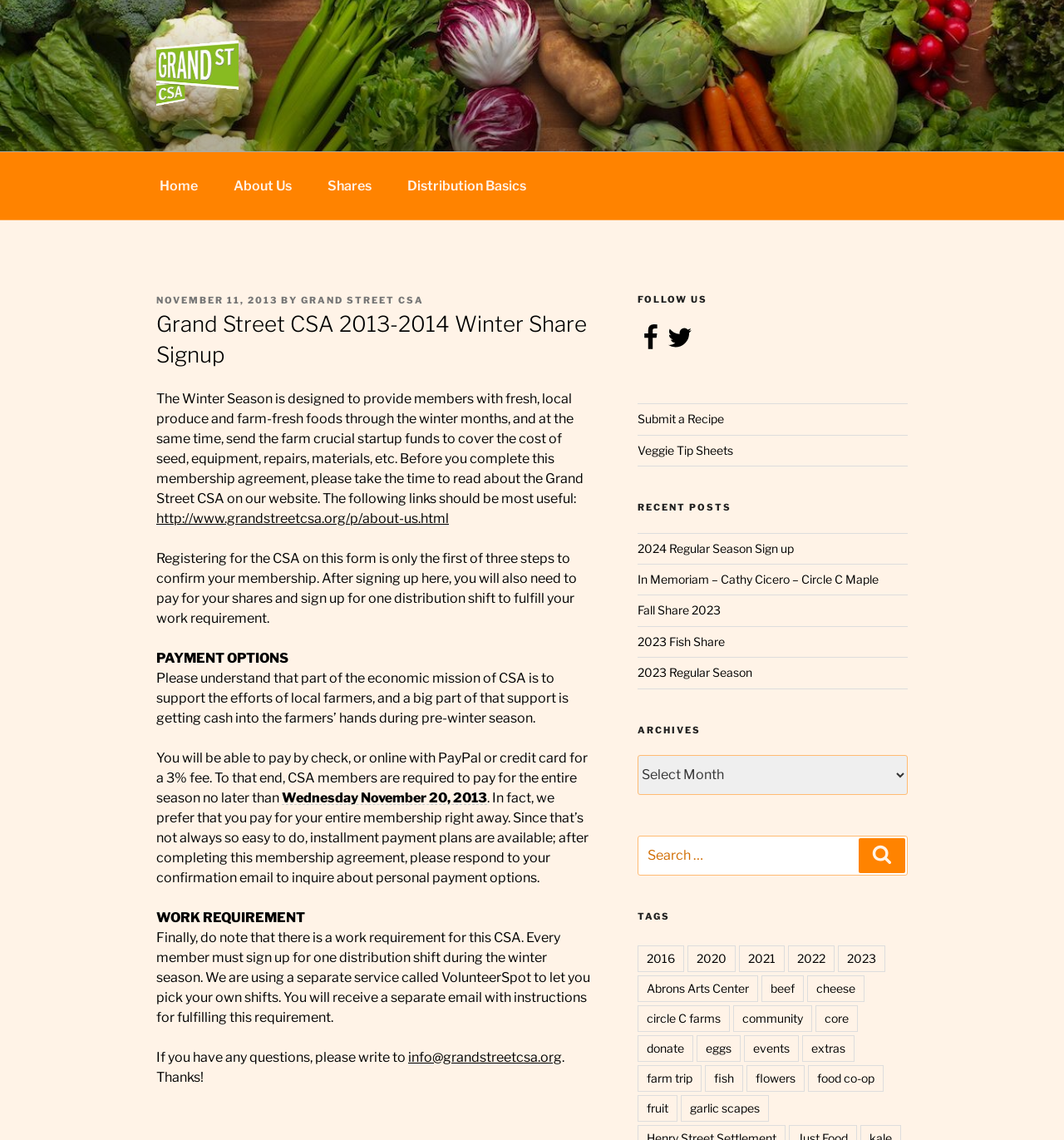What is the purpose of the Winter Season?
Give a one-word or short-phrase answer derived from the screenshot.

Provide fresh produce and send startup funds to the farm